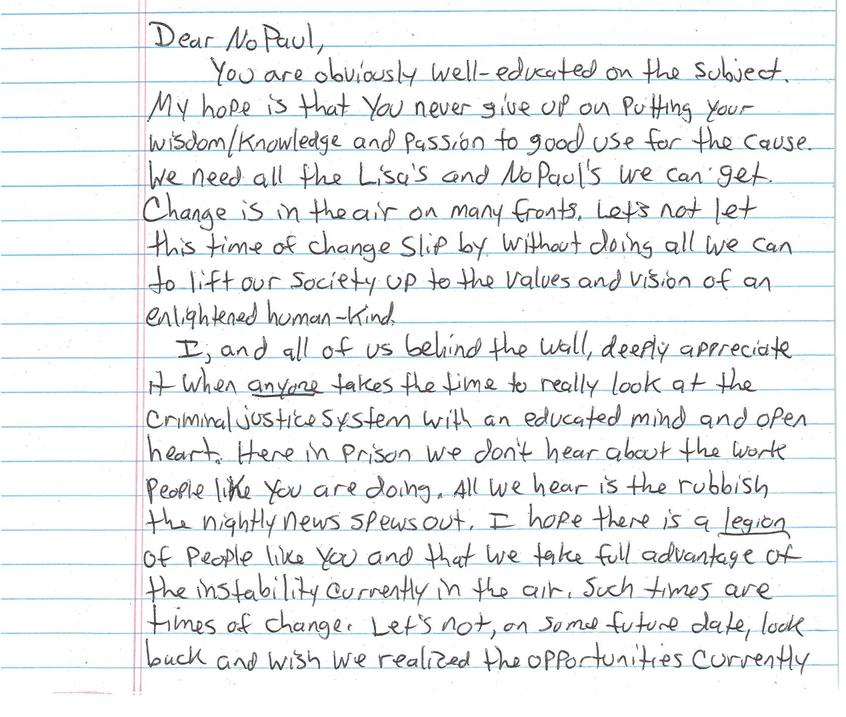What is the tone of the letter?
Refer to the image and give a detailed response to the question.

The caption conveys a sense of deep appreciation and encouragement, with the writer expressing admiration for Paul's efforts, which suggests that the tone of the letter is heartfelt and encouraging.